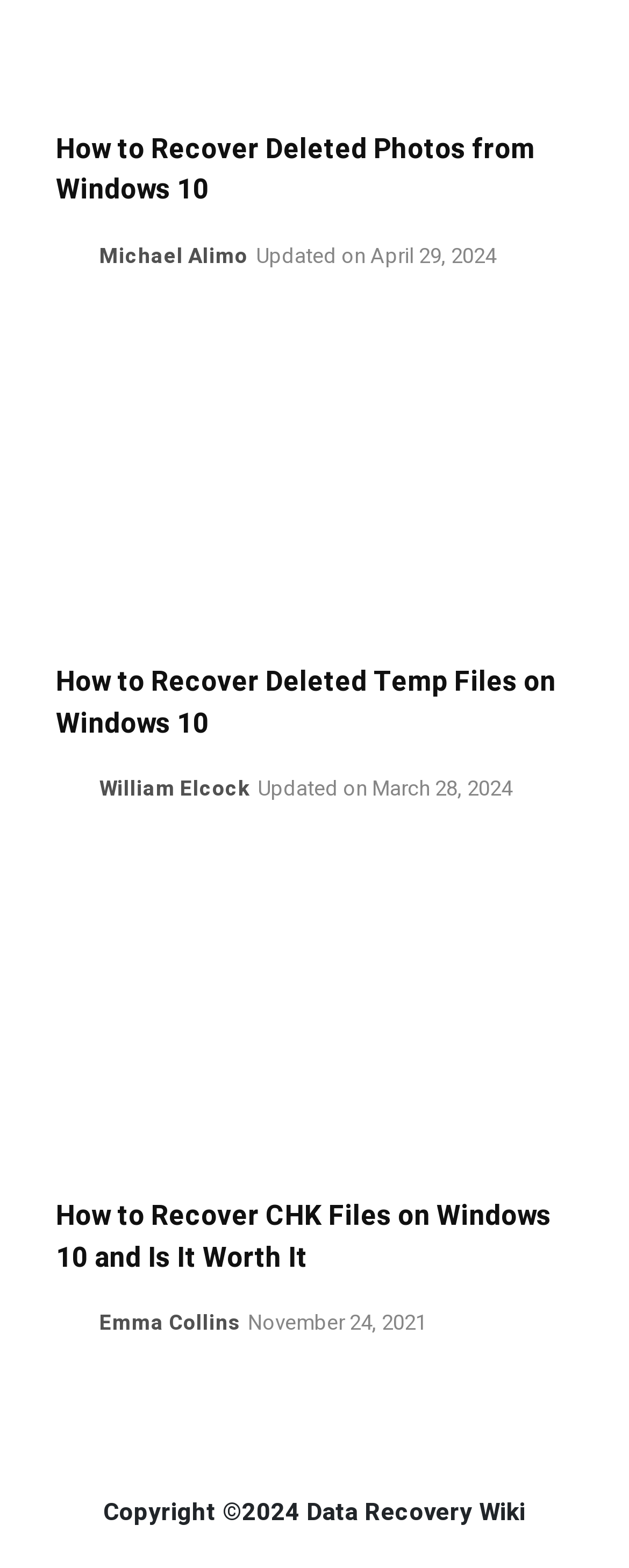Predict the bounding box coordinates for the UI element described as: "alt="recover chk files"". The coordinates should be four float numbers between 0 and 1, presented as [left, top, right, bottom].

[0.088, 0.546, 0.912, 0.732]